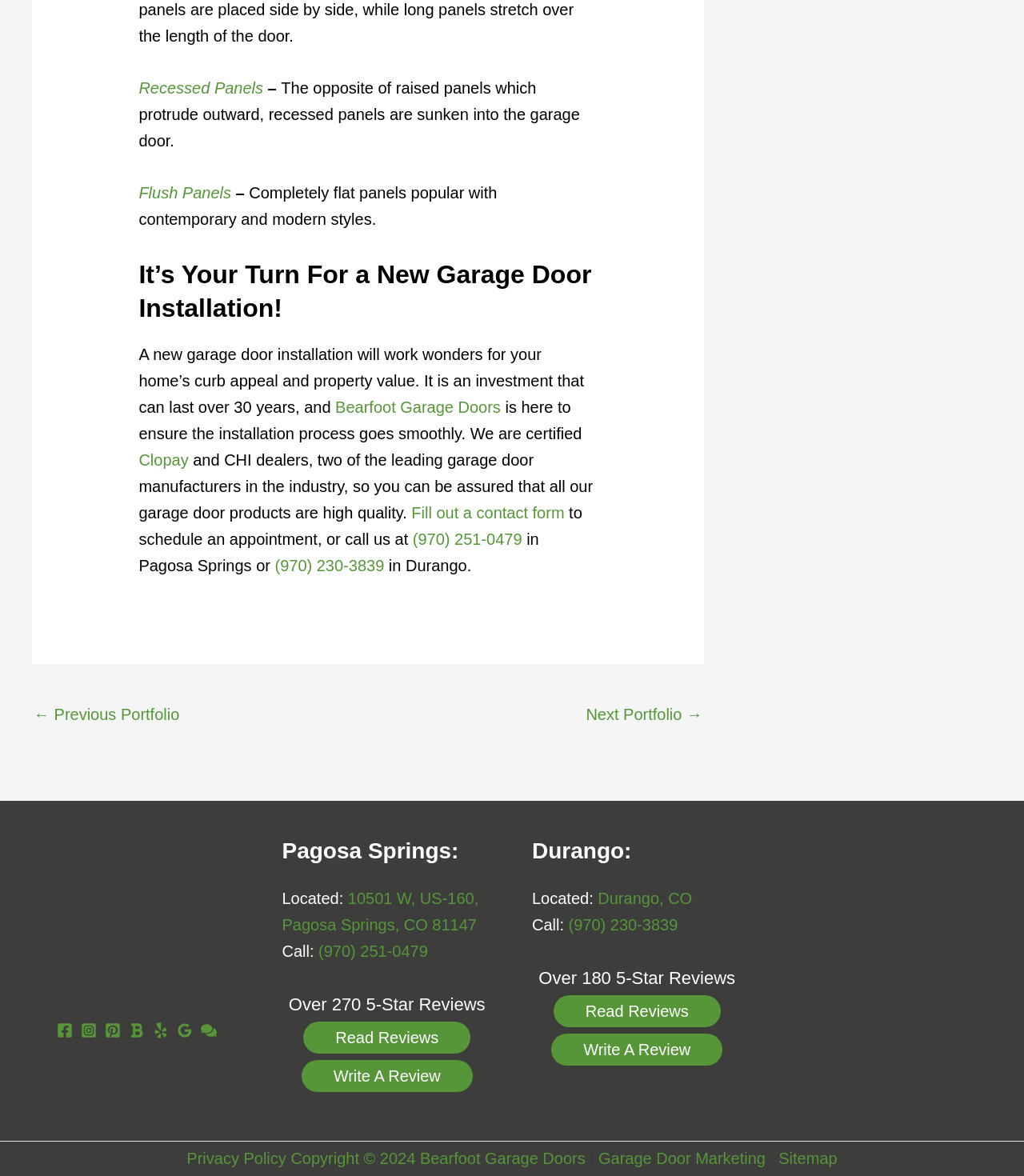What is the name of the garage door manufacturer mentioned?
Answer the question with a single word or phrase, referring to the image.

Clopay